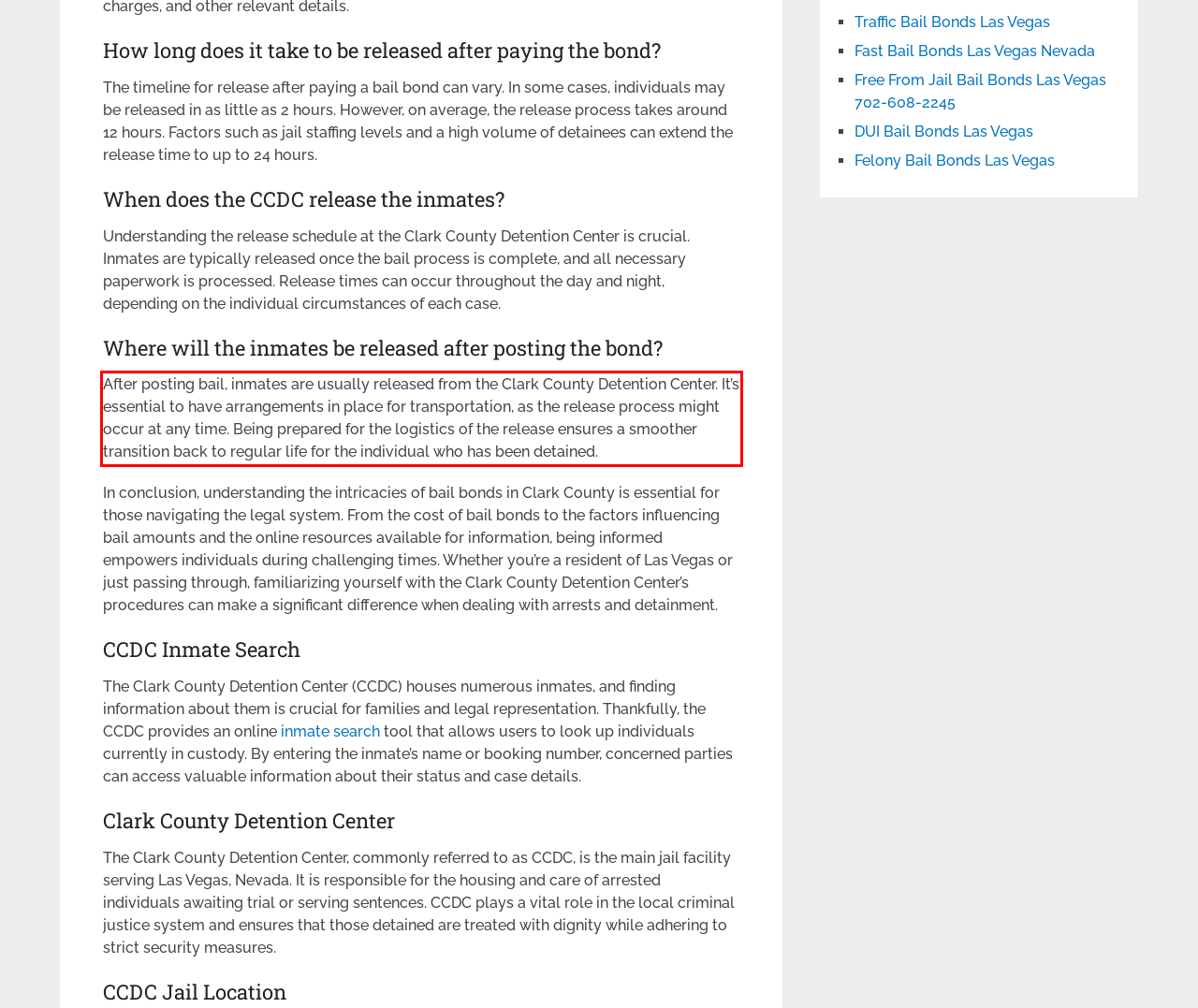With the provided screenshot of a webpage, locate the red bounding box and perform OCR to extract the text content inside it.

After posting bail, inmates are usually released from the Clark County Detention Center. It’s essential to have arrangements in place for transportation, as the release process might occur at any time. Being prepared for the logistics of the release ensures a smoother transition back to regular life for the individual who has been detained.